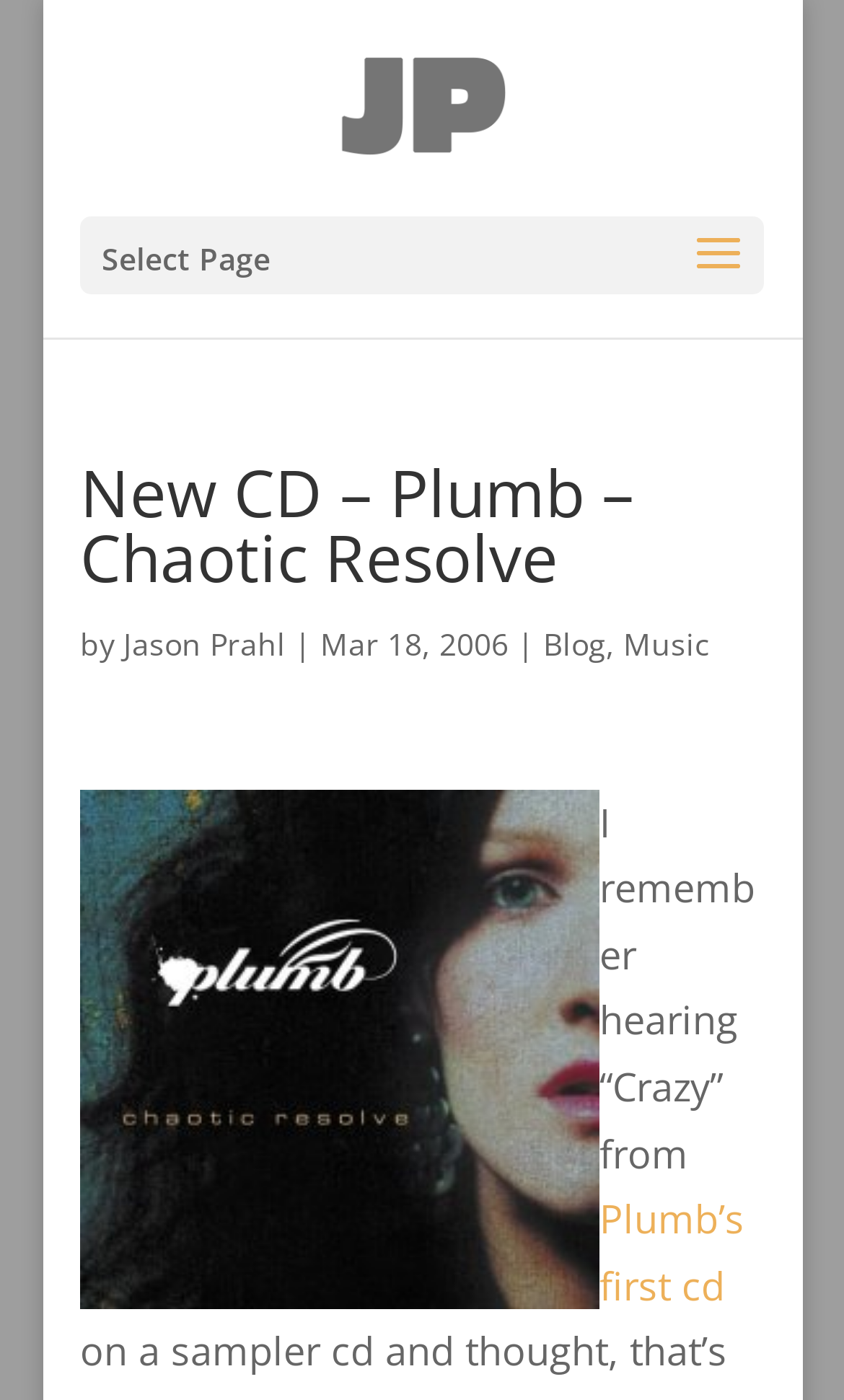Determine the title of the webpage and give its text content.

New CD – Plumb – Chaotic Resolve